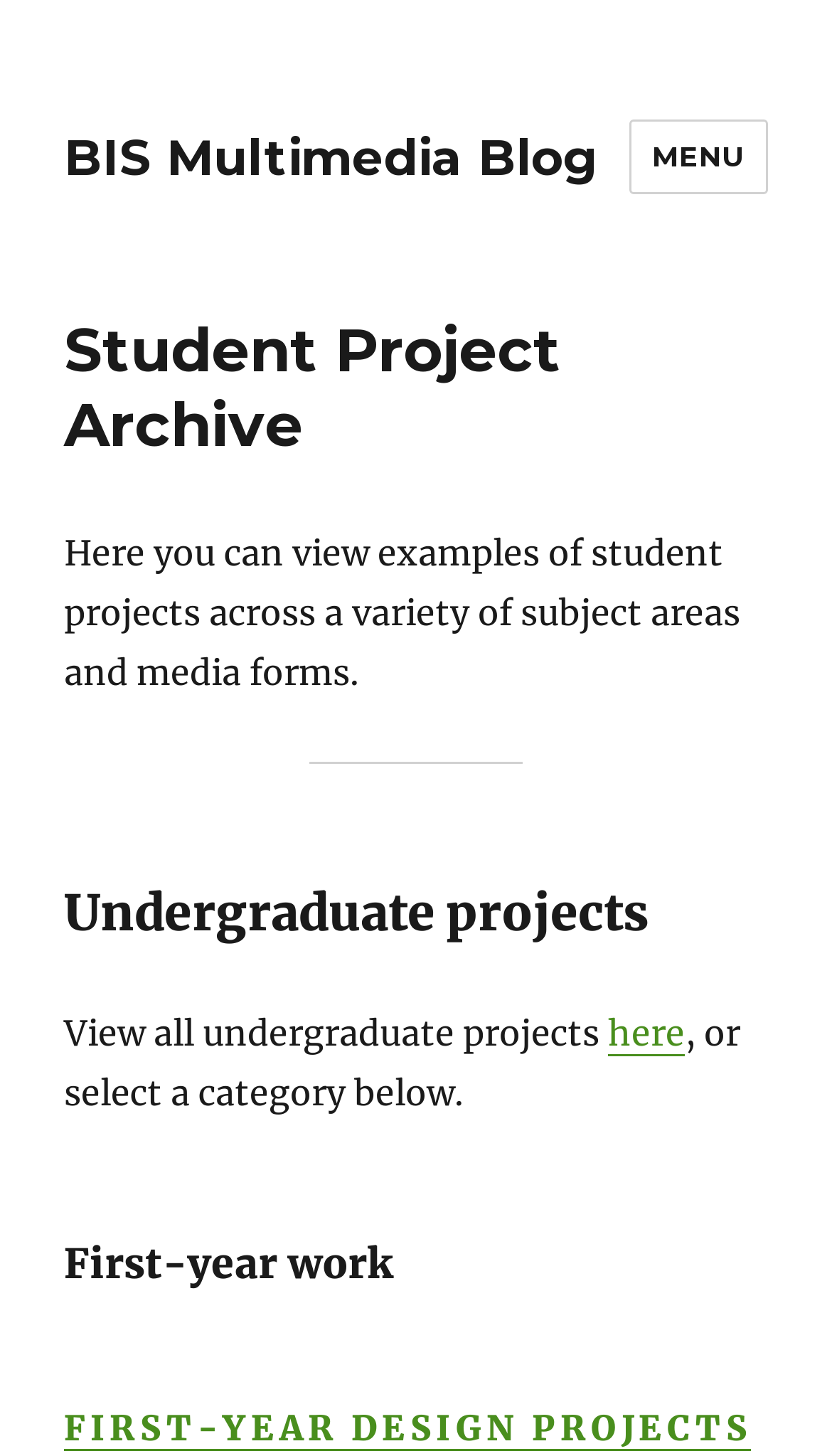Offer a meticulous description of the webpage's structure and content.

The webpage is a student project archive, featuring examples of student projects across various subject areas and media forms. At the top left, there is a link to the "BIS Multimedia Blog". Next to it, on the top right, is a button labeled "MENU" that controls the site navigation and social navigation. 

Below the menu button, there is a header section with a heading that reads "Student Project Archive". Underneath the header, there is a paragraph of text that explains the purpose of the webpage, which is to view examples of student projects across different subject areas and media forms.

Further down, there is a horizontal separator line, followed by a heading that says "Undergraduate projects". Below this heading, there is a sentence that invites users to view all undergraduate projects, with a link to "here" in the middle of the sentence. The sentence continues, suggesting that users can also select a category below.

Below this section, there is a heading that says "First-year work", followed by another heading that says "FIRST-YEAR DESIGN PROJECTS" in all capital letters. This heading is also a link, and it appears to be a category that users can select.